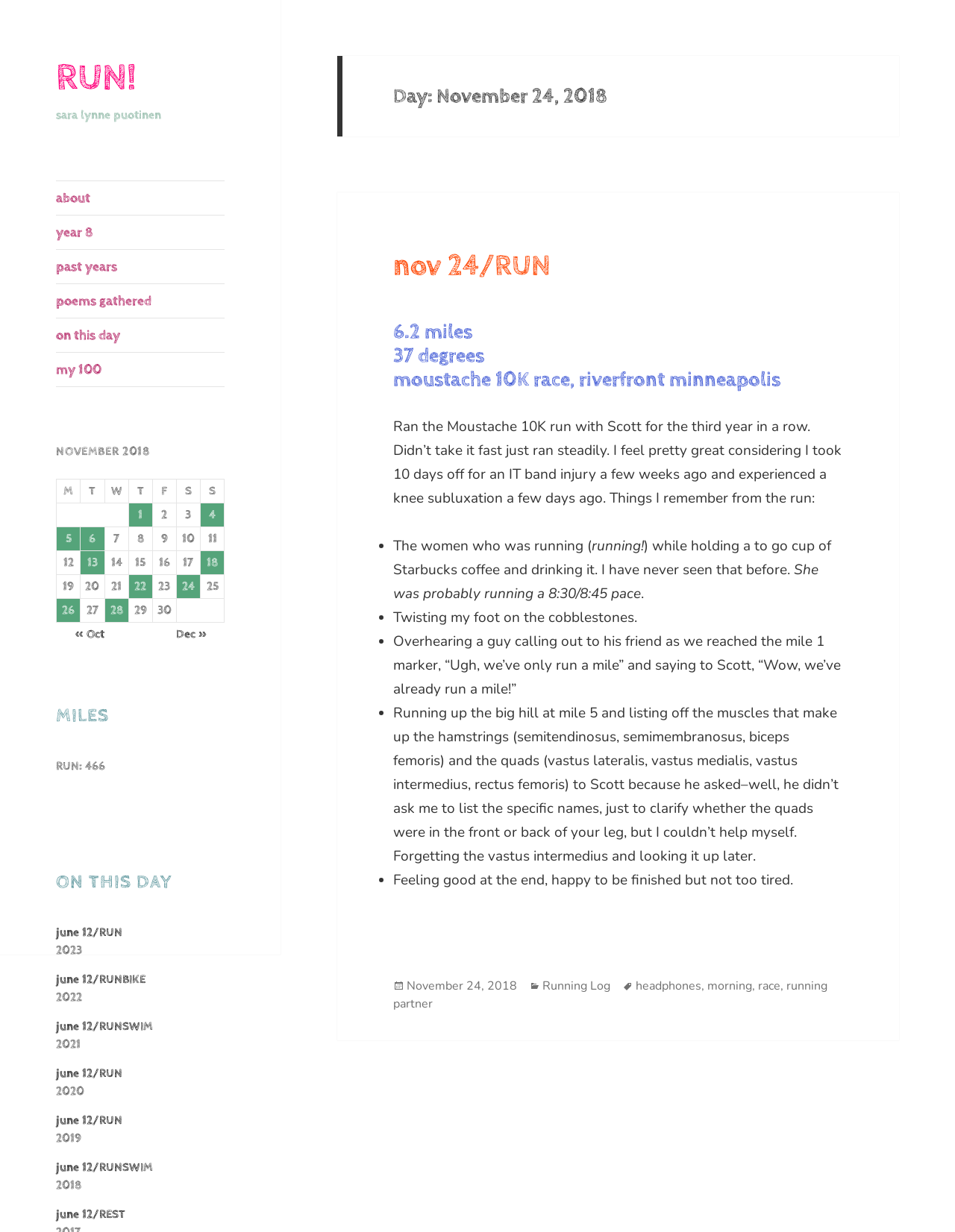Locate the coordinates of the bounding box for the clickable region that fulfills this instruction: "Visit the 'Contact Us' page".

None